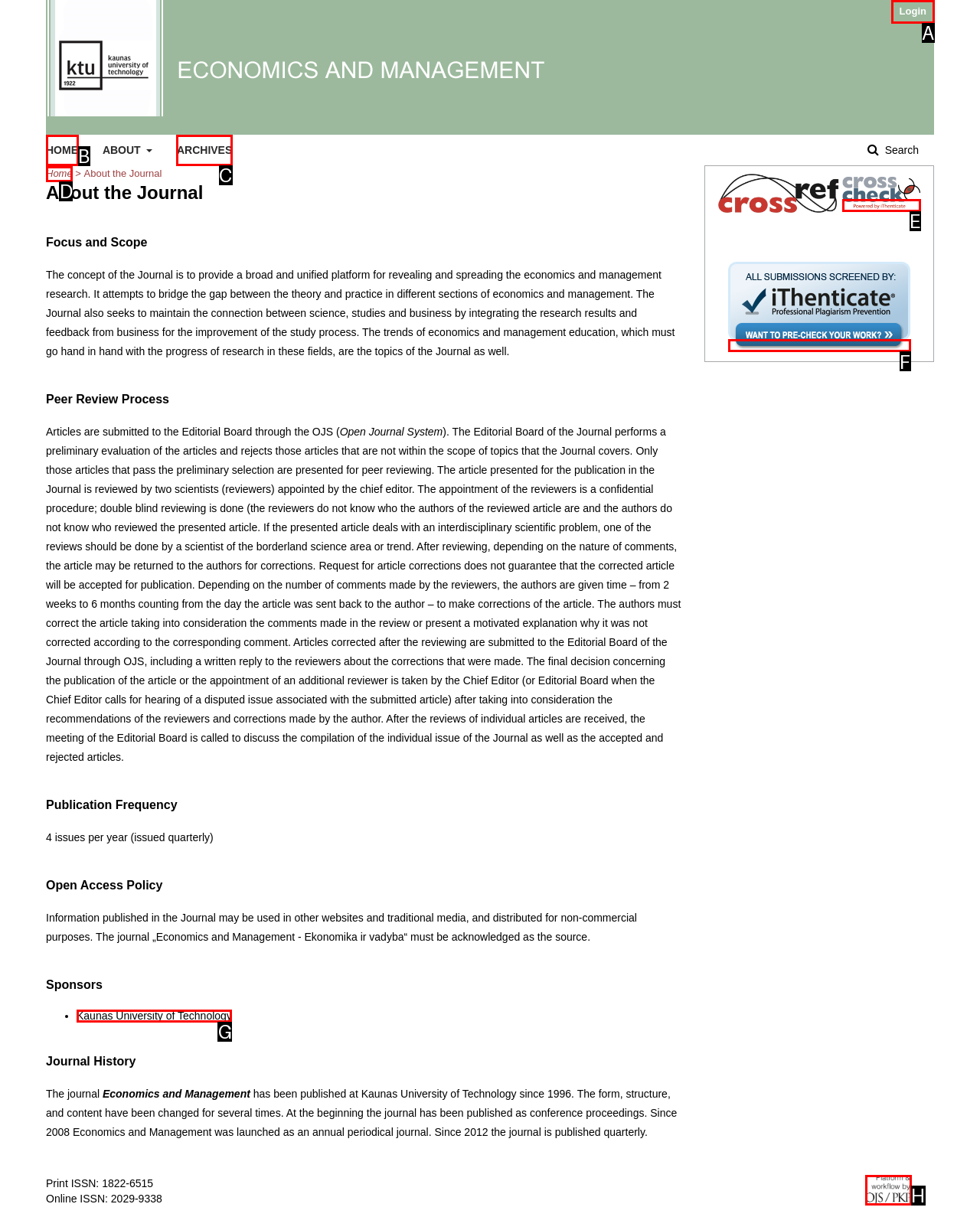Given the description: Login, select the HTML element that matches it best. Reply with the letter of the chosen option directly.

A